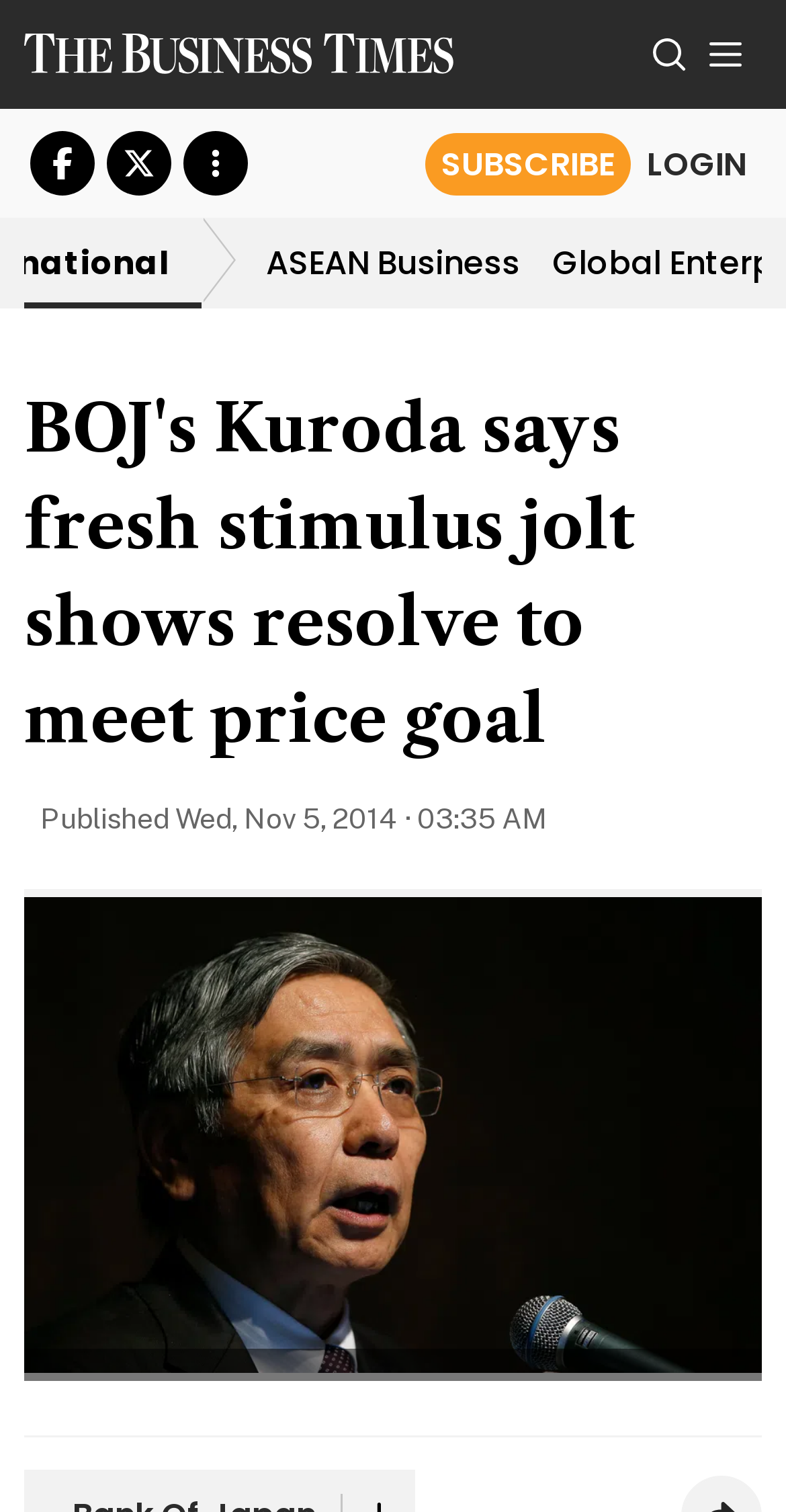Kindly determine the bounding box coordinates for the clickable area to achieve the given instruction: "View more".

[0.233, 0.087, 0.315, 0.129]